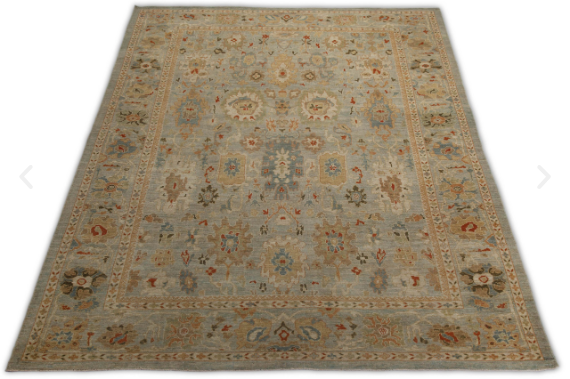Examine the screenshot and answer the question in as much detail as possible: What is the expected lifespan of the rug?

According to the caption, the rug is expected to be a cherished heirloom for generations to come, implying that it is made to last for a long time and be passed down through families.